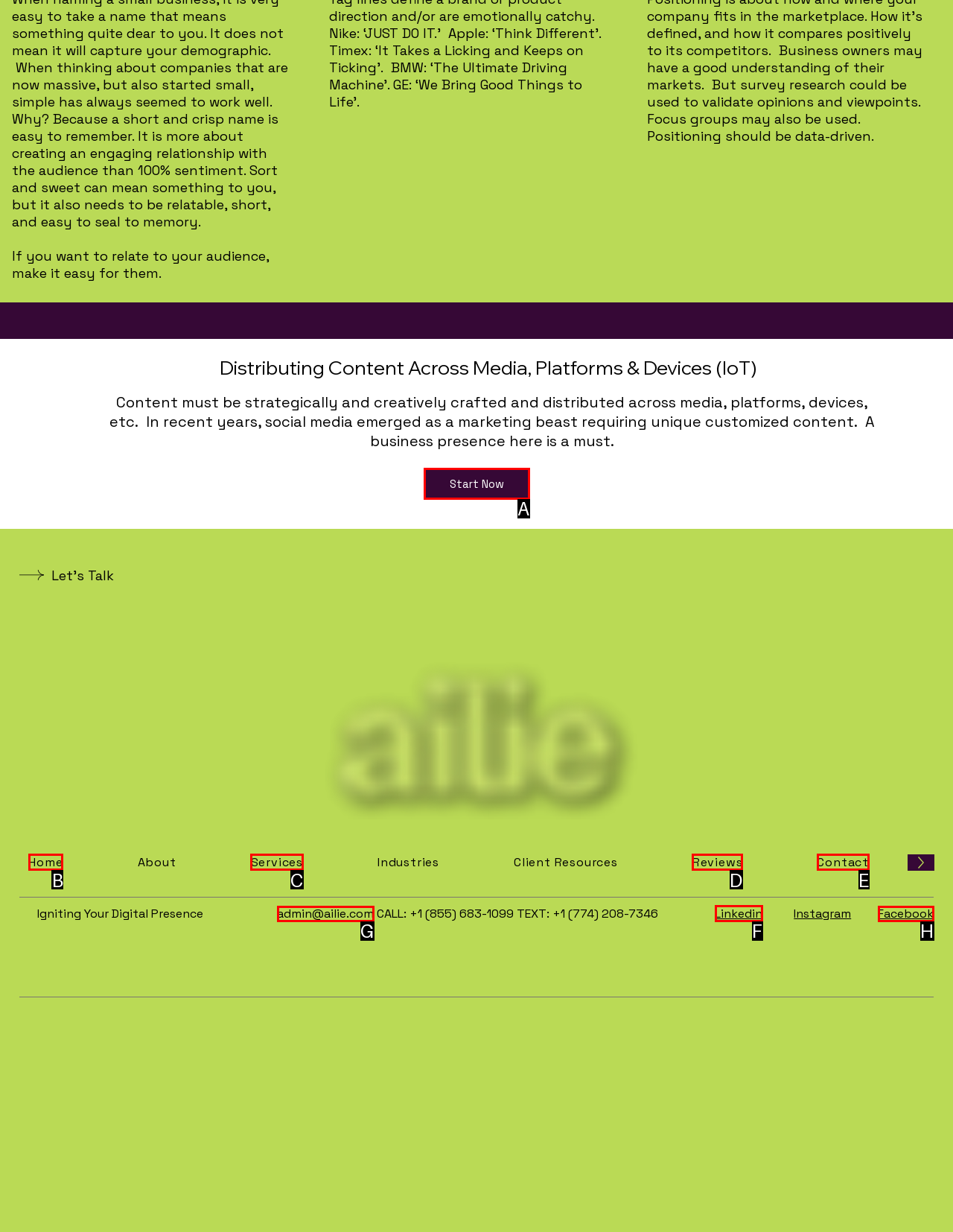Identify the correct HTML element to click to accomplish this task: Visit 'Linkedin'
Respond with the letter corresponding to the correct choice.

F